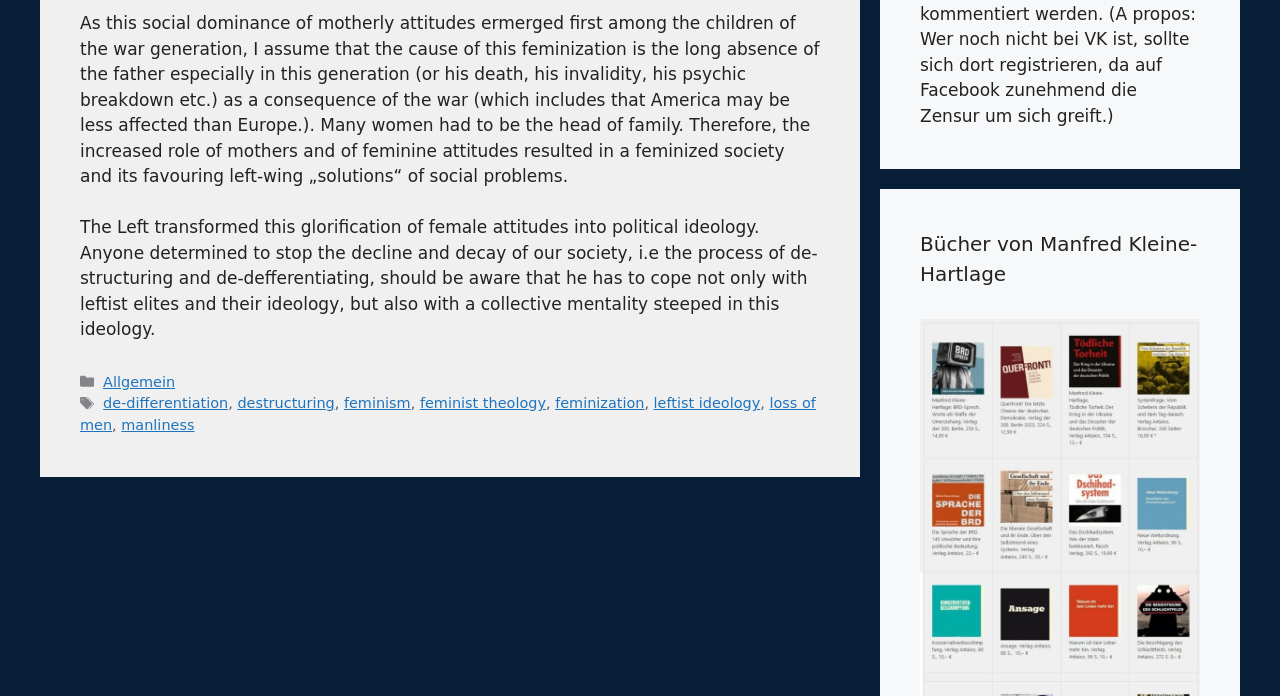Please identify the bounding box coordinates of the element's region that needs to be clicked to fulfill the following instruction: "Read books by Manfred Kleine-Hartlage". The bounding box coordinates should consist of four float numbers between 0 and 1, i.e., [left, top, right, bottom].

[0.719, 0.329, 0.938, 0.415]